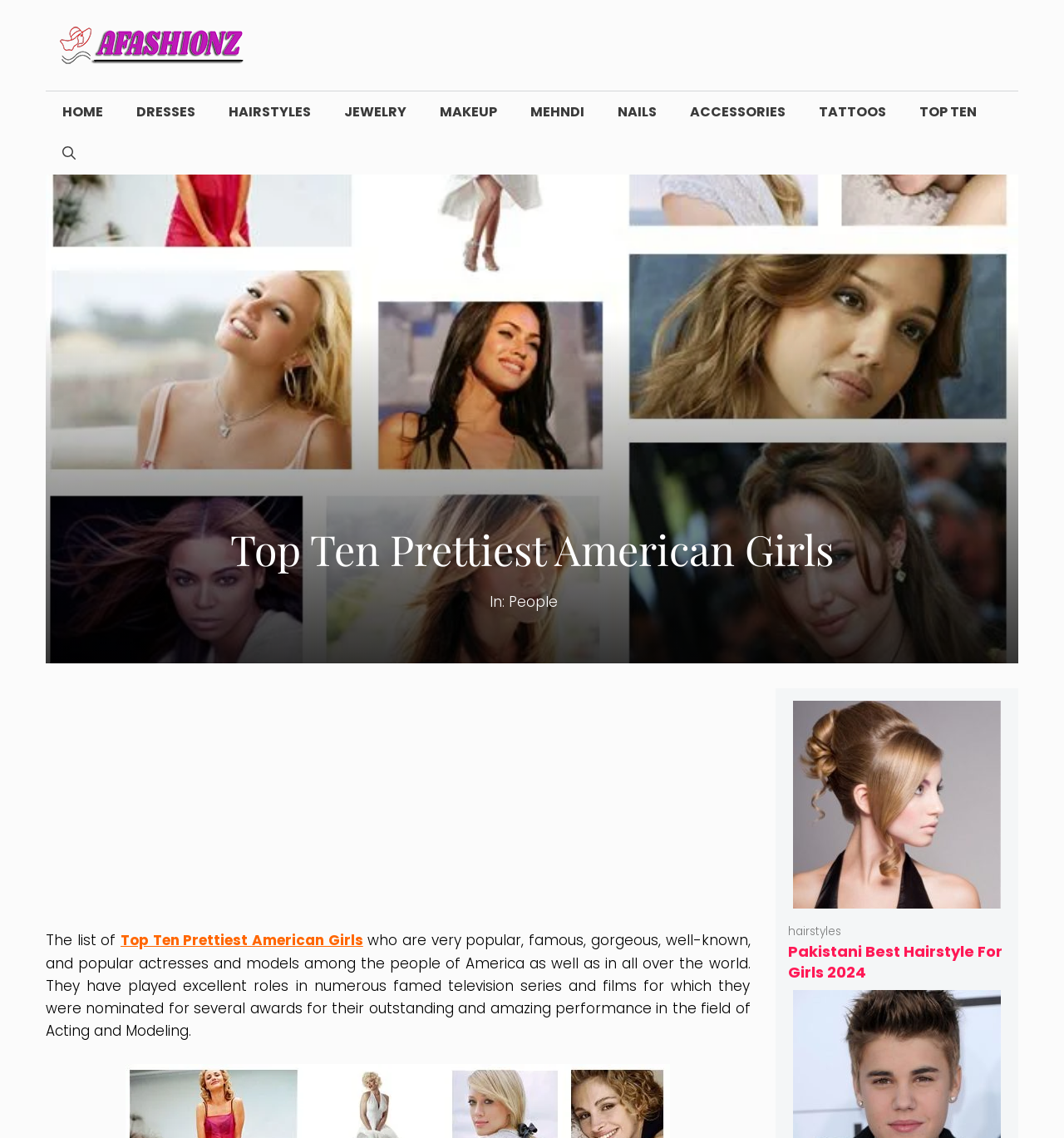Respond with a single word or phrase for the following question: 
How many images are there on the webpage?

2